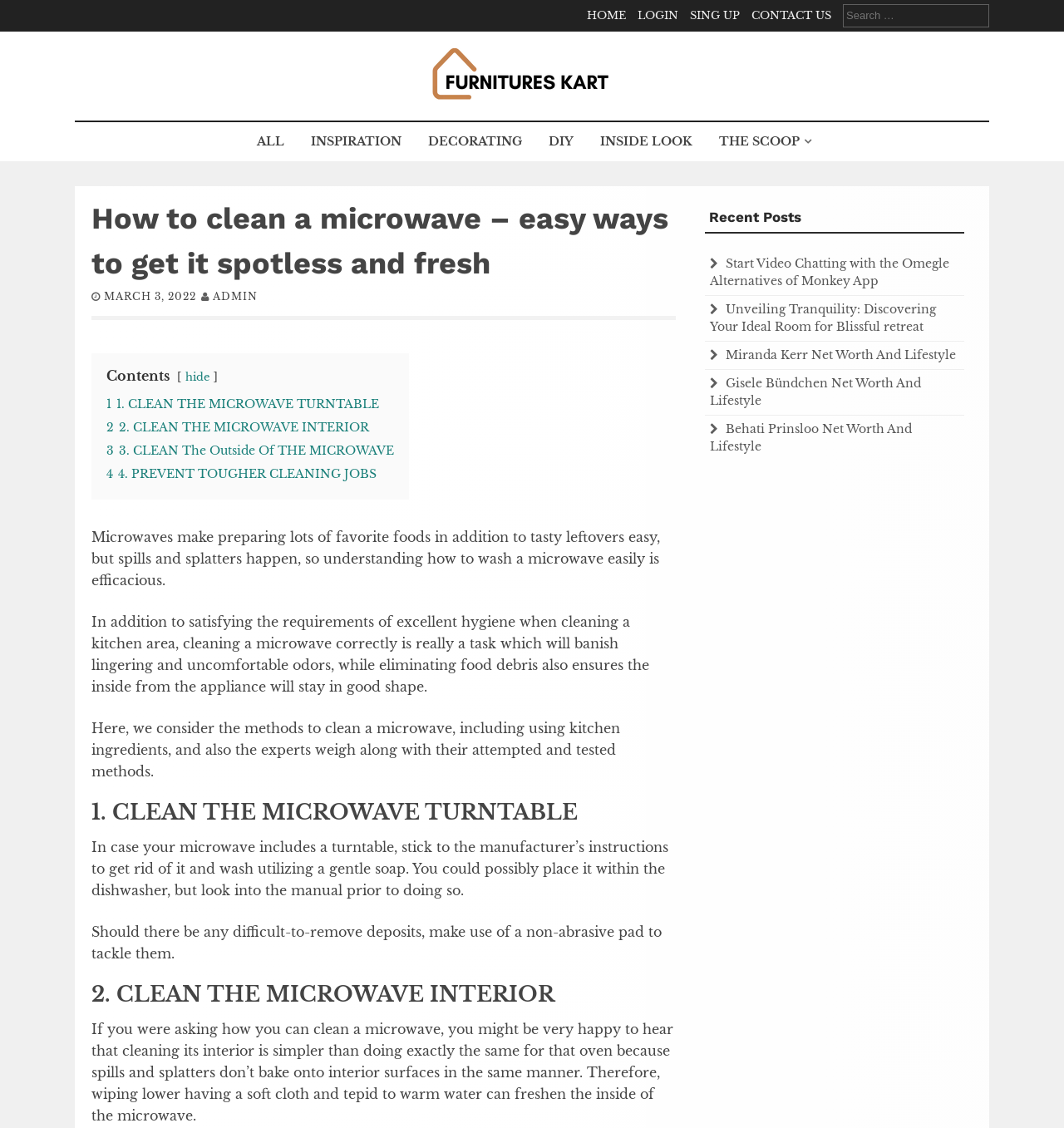What is the category of the article?
Look at the image and respond with a one-word or short phrase answer.

Furnitures